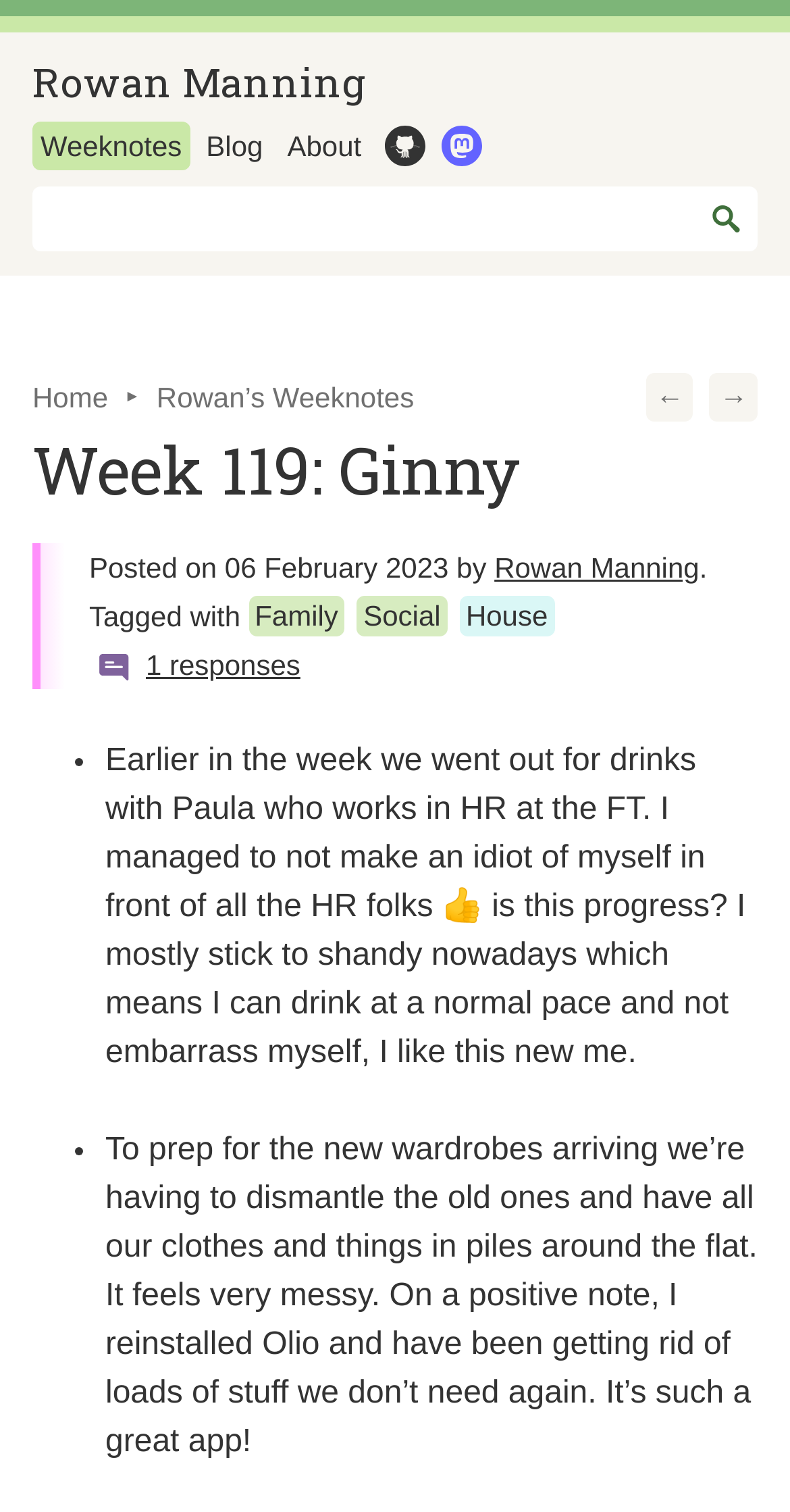How many links are in the header?
Based on the image content, provide your answer in one word or a short phrase.

6